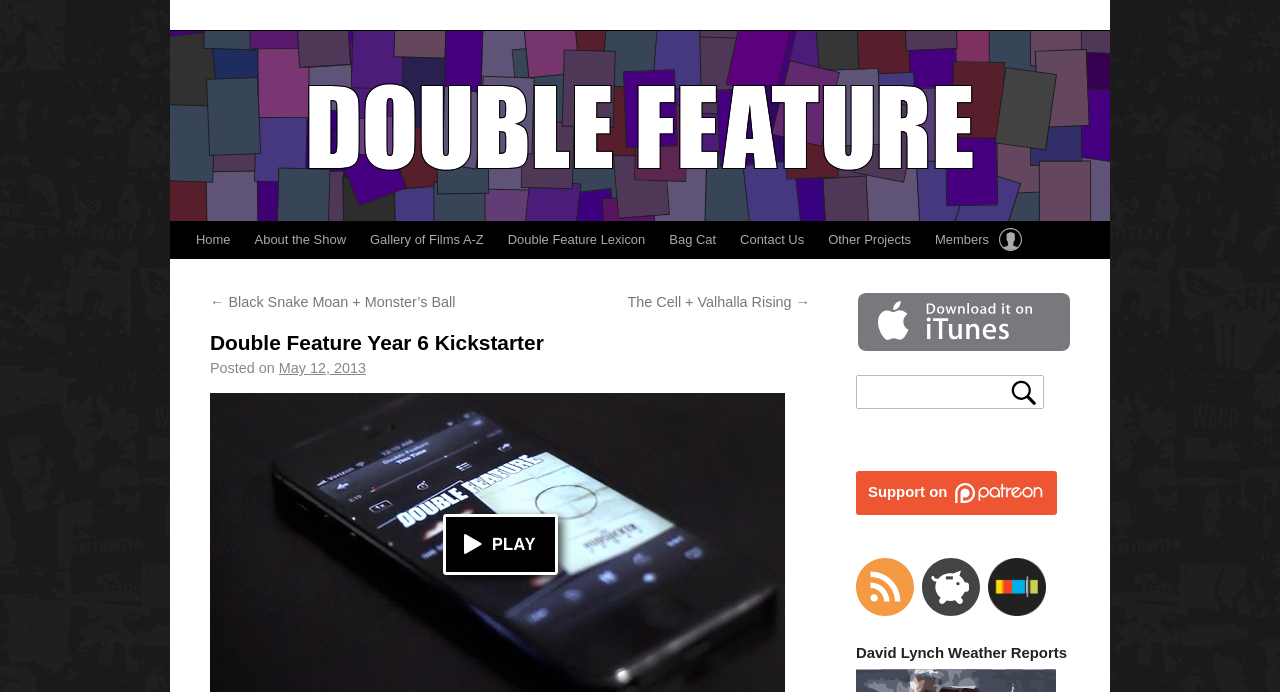What is the date of the posted article?
Provide an in-depth and detailed explanation in response to the question.

I found the date of the posted article by looking at the text next to 'Posted on', which is 'May 12, 2013'.